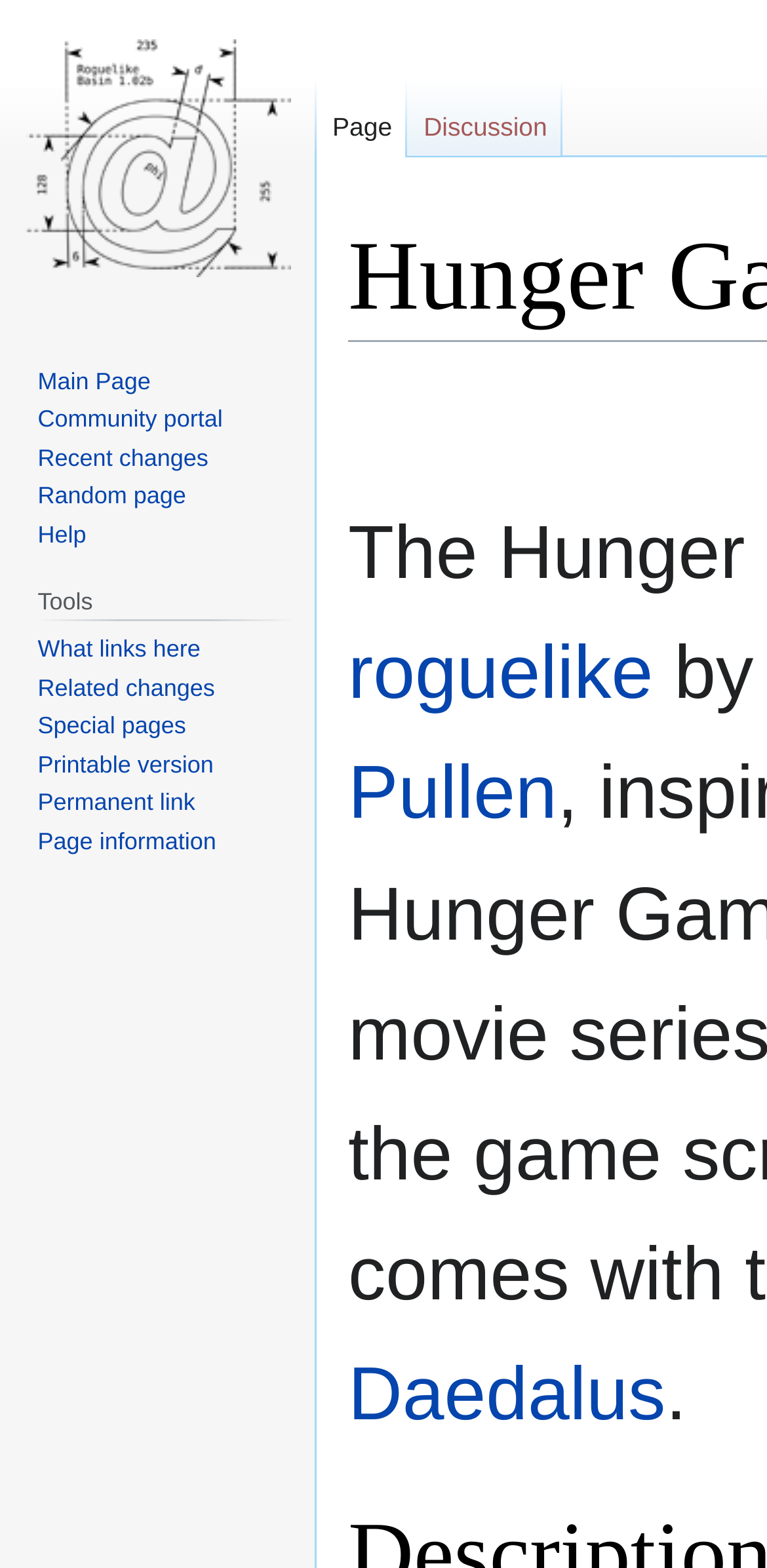Determine the bounding box coordinates for the clickable element required to fulfill the instruction: "Go to the community portal". Provide the coordinates as four float numbers between 0 and 1, i.e., [left, top, right, bottom].

[0.049, 0.259, 0.29, 0.276]